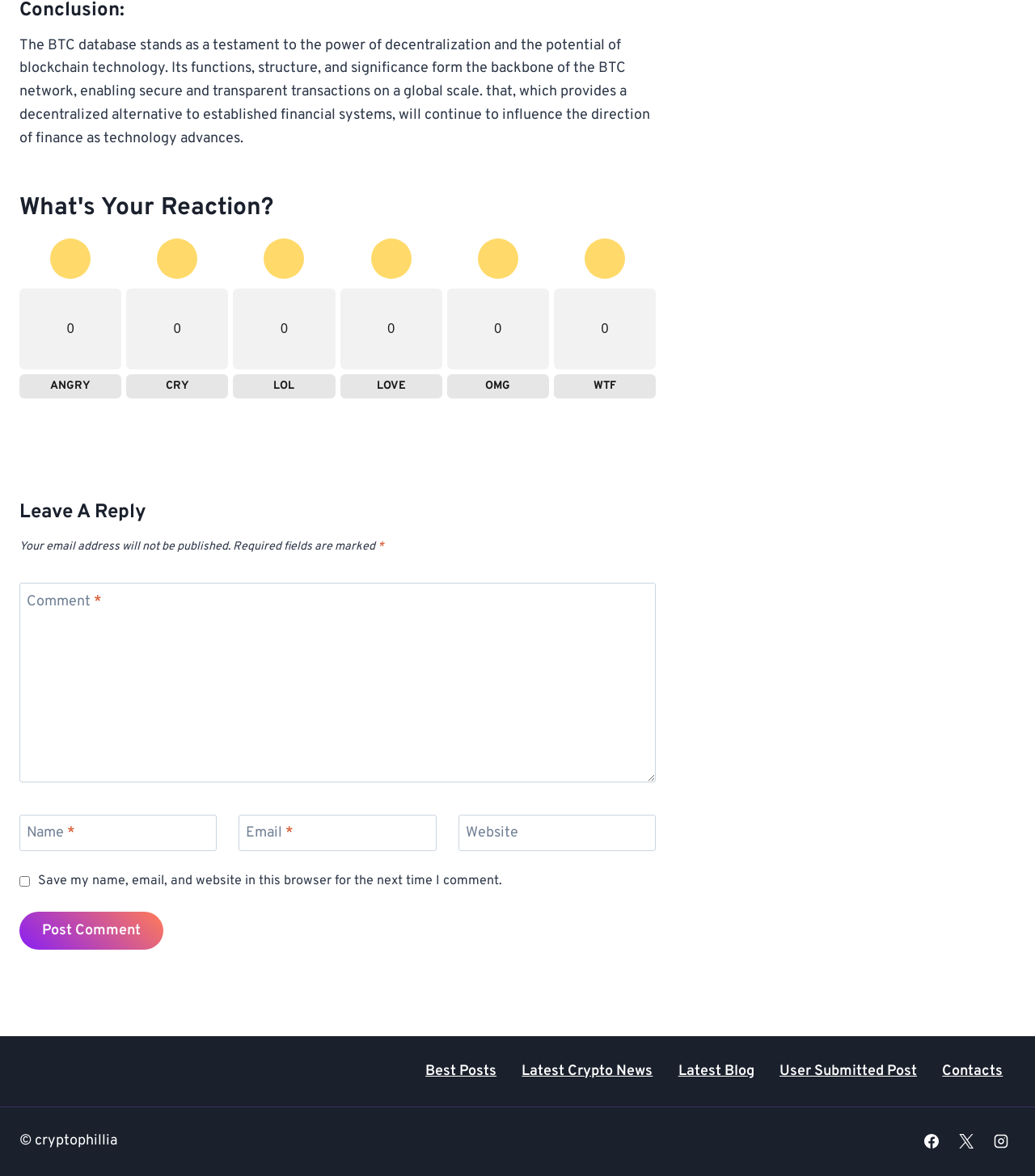Please find the bounding box coordinates of the element that you should click to achieve the following instruction: "Leave a comment". The coordinates should be presented as four float numbers between 0 and 1: [left, top, right, bottom].

[0.019, 0.496, 0.634, 0.665]